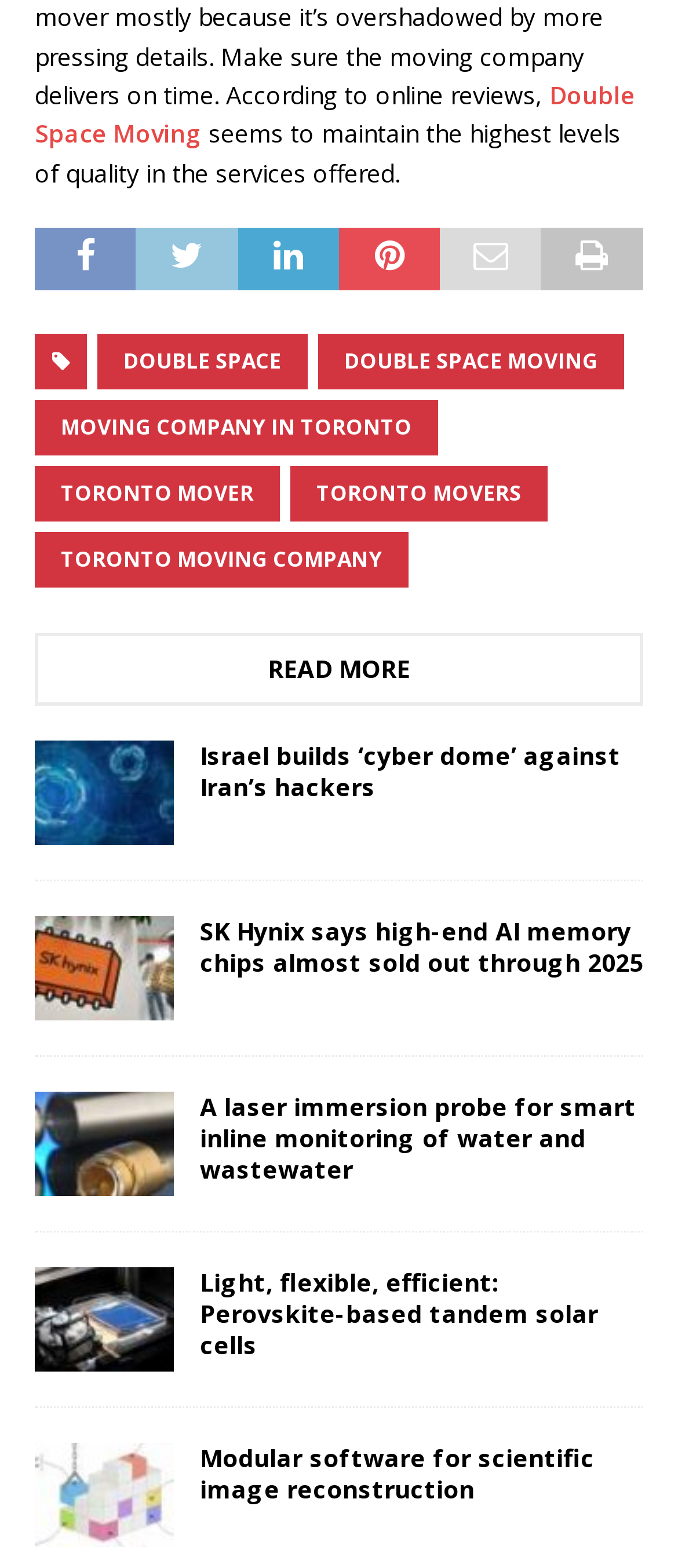What is the name of the moving company?
Give a single word or phrase as your answer by examining the image.

Double Space